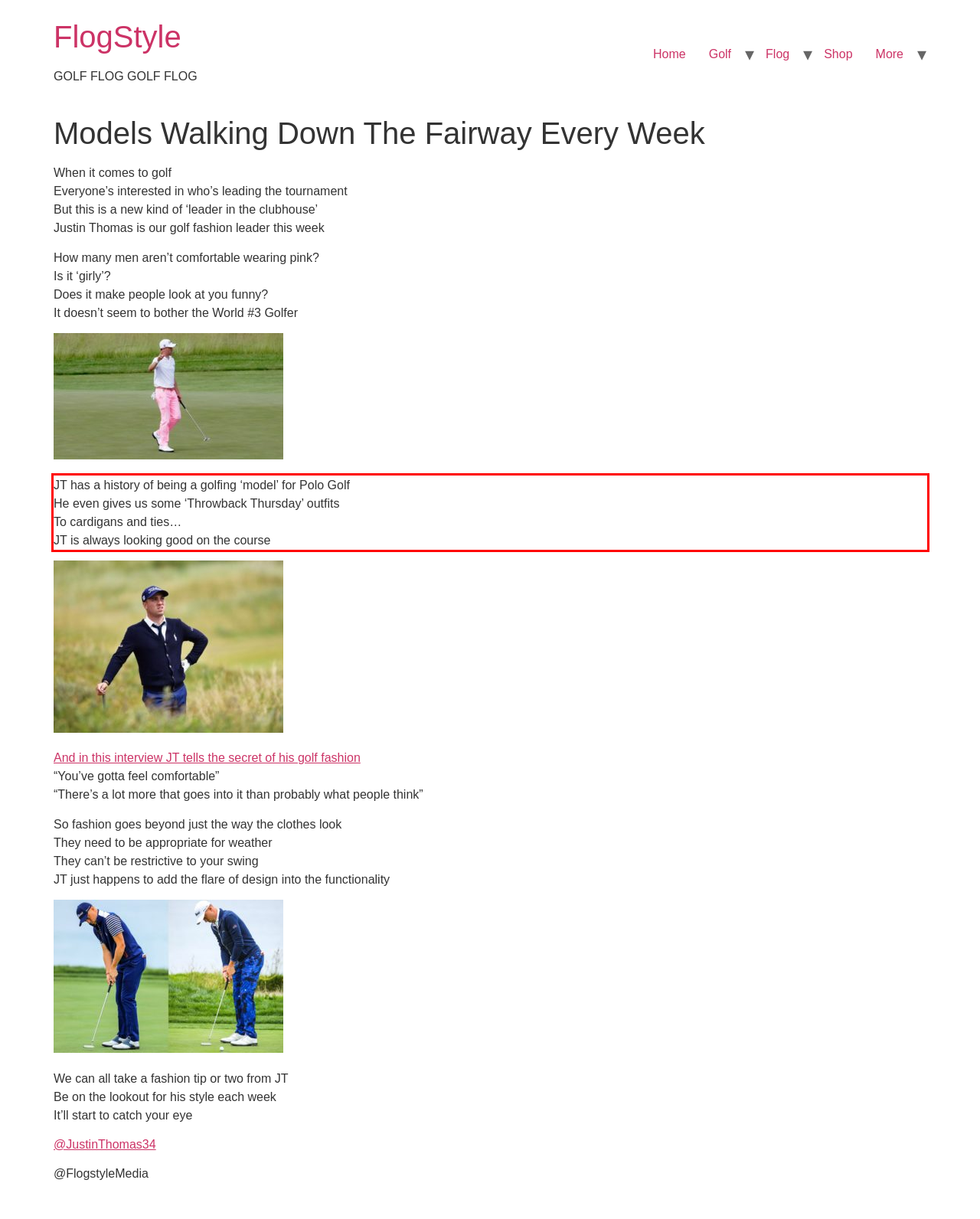You are provided with a screenshot of a webpage featuring a red rectangle bounding box. Extract the text content within this red bounding box using OCR.

JT has a history of being a golfing ‘model’ for Polo Golf He even gives us some ‘Throwback Thursday’ outfits To cardigans and ties… JT is always looking good on the course